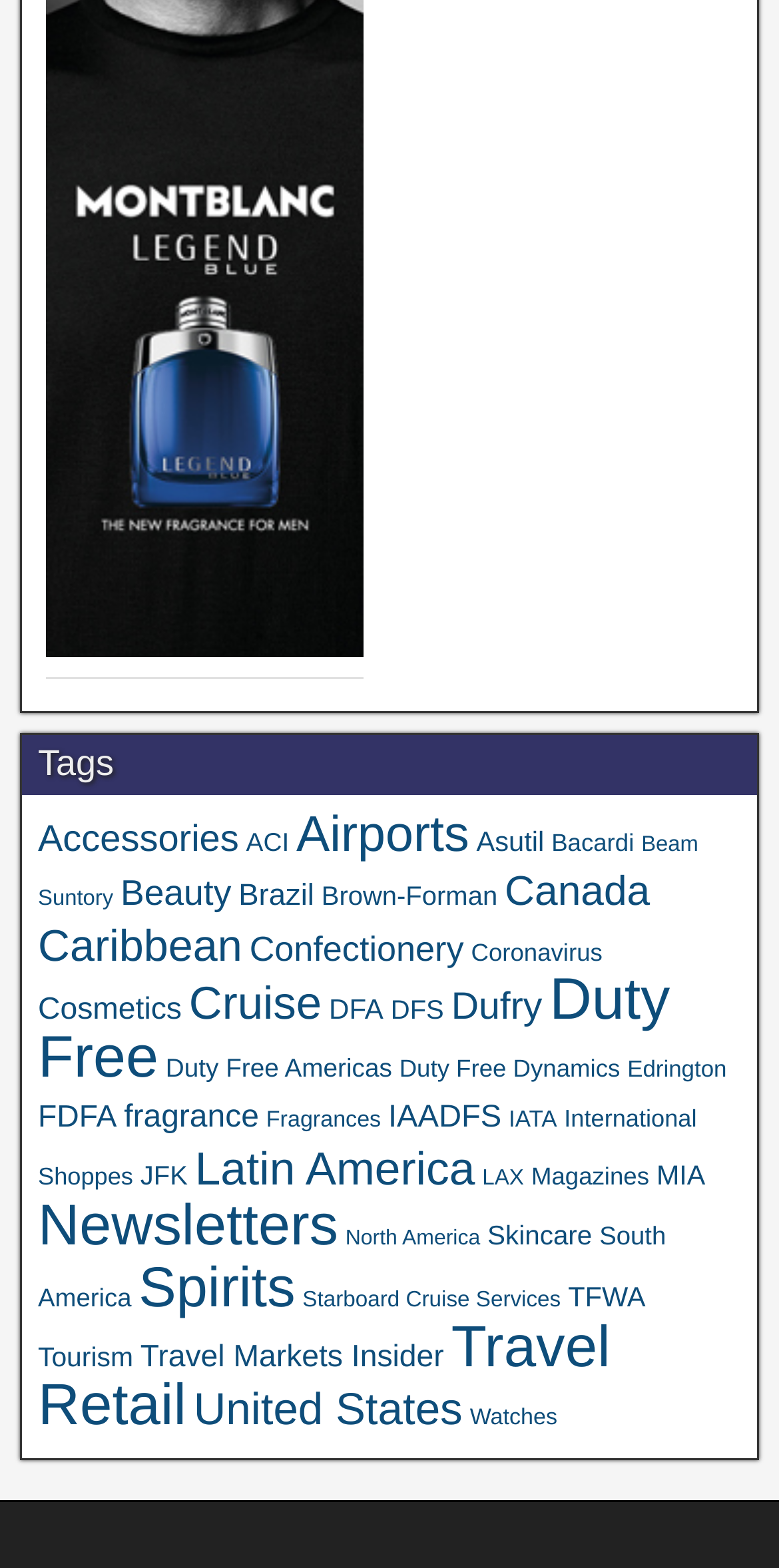What is the category with the most geographic locations?
Refer to the image and give a detailed answer to the question.

By examining the links on the webpage, I found that the category with the most geographic locations is 'Duty Free Americas' with multiple locations mentioned, including 'Canada', 'Brazil', 'Latin America', 'North America', 'South America', and 'United States'.